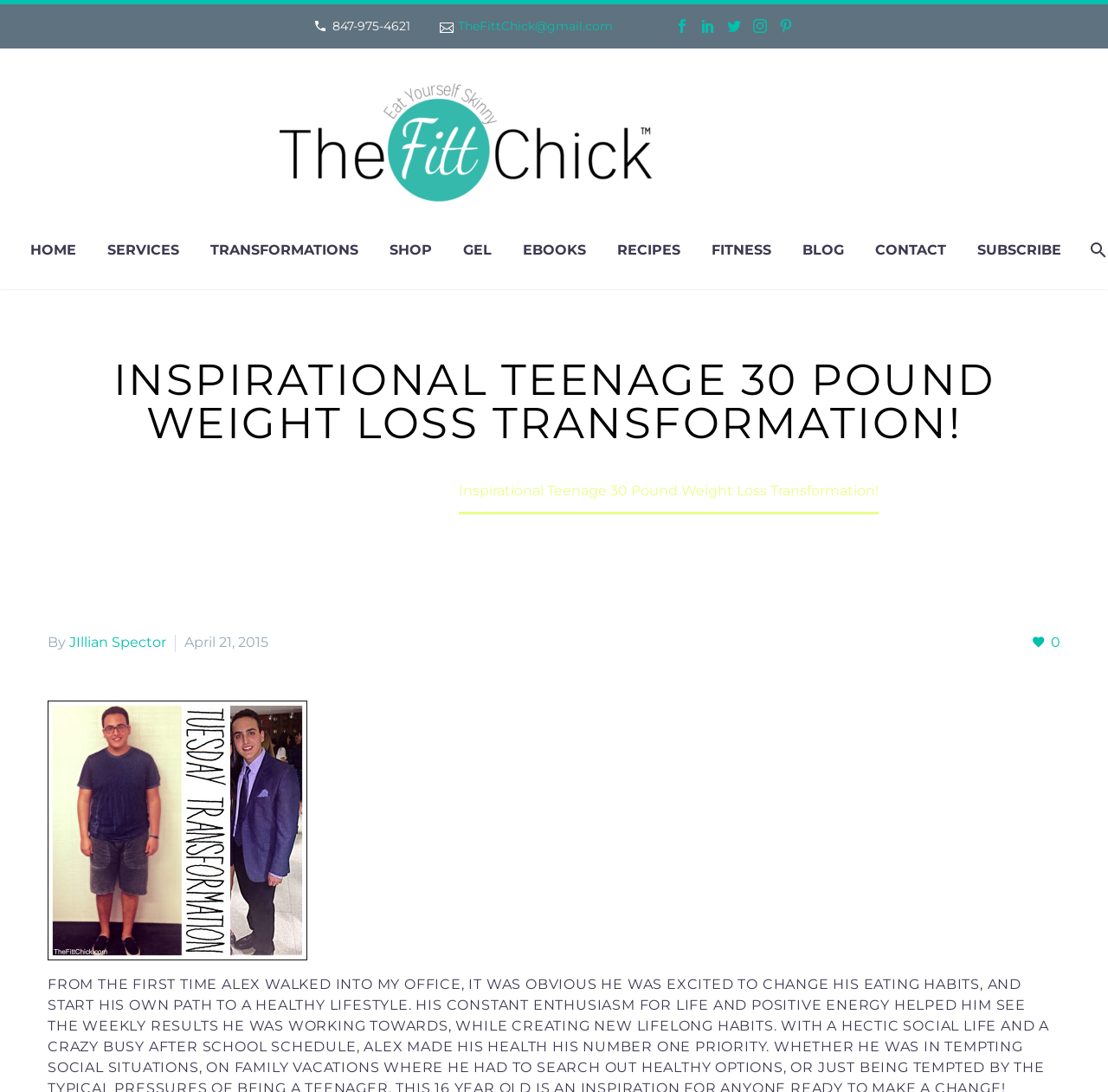Please pinpoint the bounding box coordinates for the region I should click to adhere to this instruction: "Read Alex Leva's Transformation".

[0.043, 0.752, 0.277, 0.767]